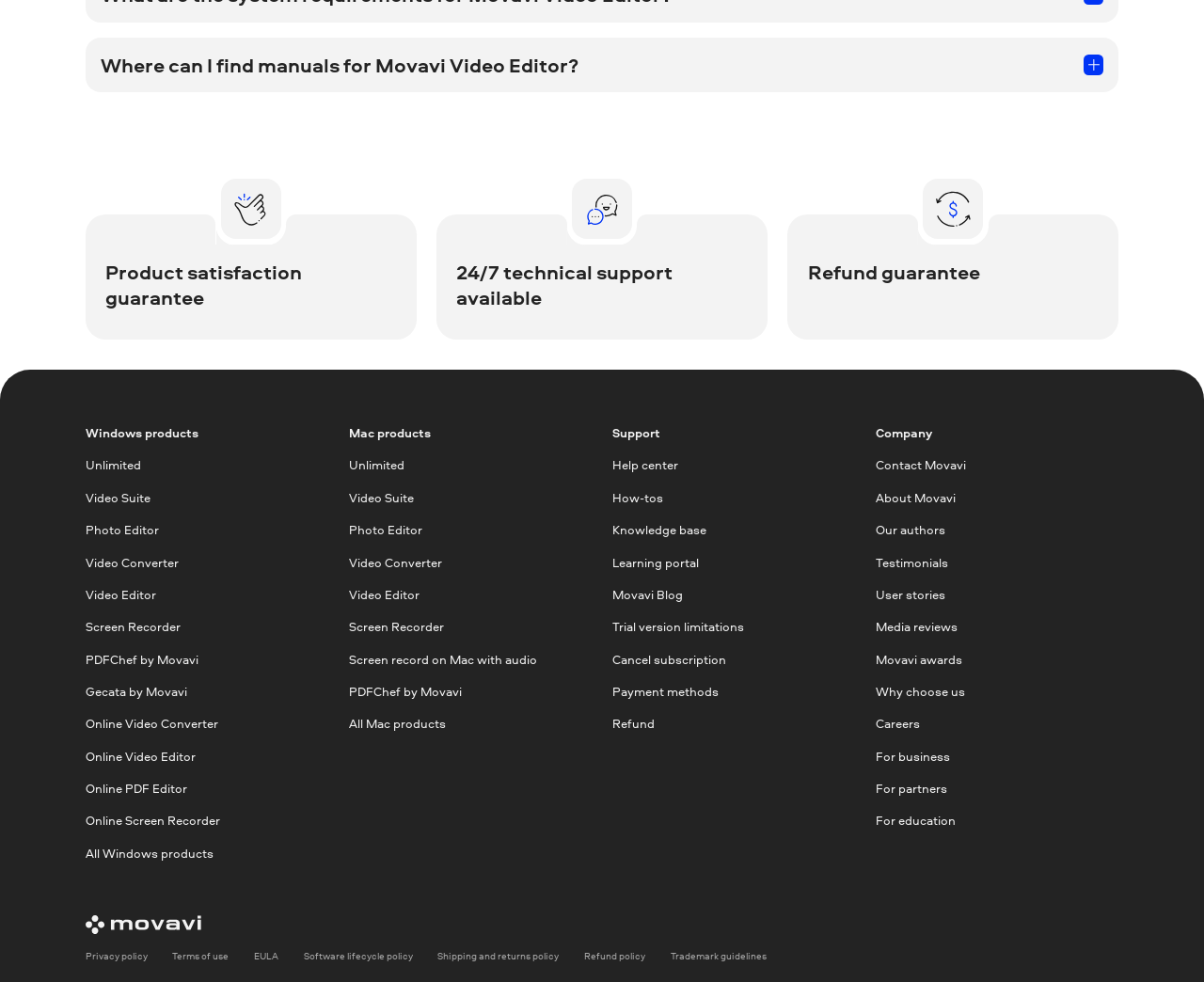Please identify the bounding box coordinates of the region to click in order to complete the task: "View the 'Help center'". The coordinates must be four float numbers between 0 and 1, specified as [left, top, right, bottom].

[0.508, 0.466, 0.71, 0.484]